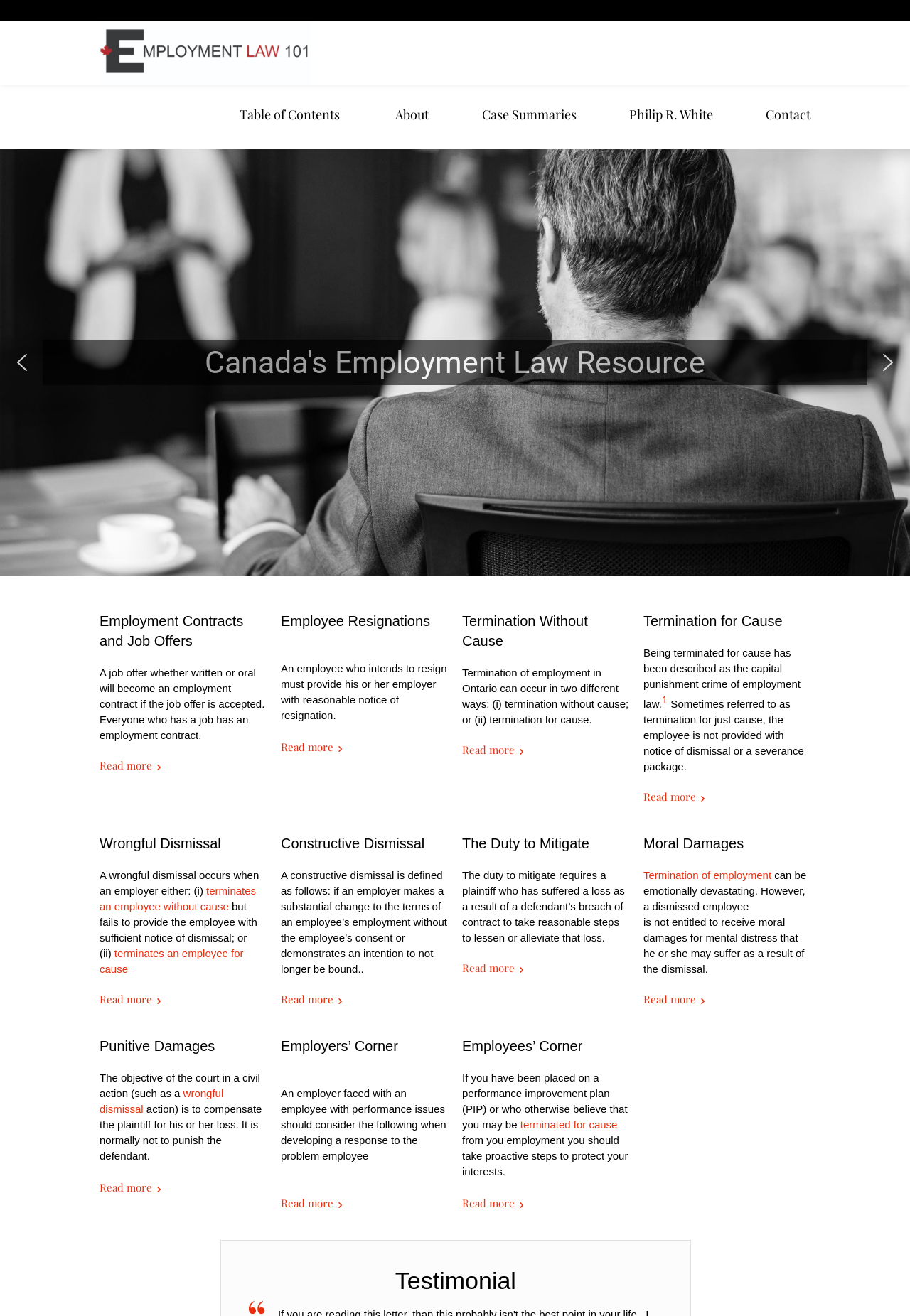Write an exhaustive caption that covers the webpage's main aspects.

This webpage is a comprehensive resource for employment law in Ontario, Canada. At the top, there is a header section with a logo and several links, including "Employment Law 101", "Table of Contents", "About", "Case Summaries", "Philip R. White", and "Contact". Below the header, there is a note section with a small text "guy3".

The main content of the webpage is divided into several sections, each with a heading and descriptive text. The sections are arranged horizontally, with the first section starting from the left side of the page. The sections are: "Employment Contracts and Job Offers", "Employee Resignations", "Termination Without Cause", "Termination for Cause", "Wrongful Dismissal", "Constructive Dismissal", "The Duty to Mitigate", "Moral Damages", "Punitive Damages", "Employers’ Corner", "Employees’ Corner", and "Testimonial".

Each section has a heading in a larger font, followed by a brief description of the topic. Some sections have links to read more about the topic, indicated by "Read more" with an arrow icon. There are also navigation buttons, "previous arrow" and "next arrow", at the top and bottom of the page, respectively, allowing users to navigate through the sections.

At the bottom of the page, there is a testimonial section with a heading and some text. Overall, the webpage provides a wealth of information on employment law in Ontario, Canada, with clear headings and concise descriptions, making it easy to navigate and understand.